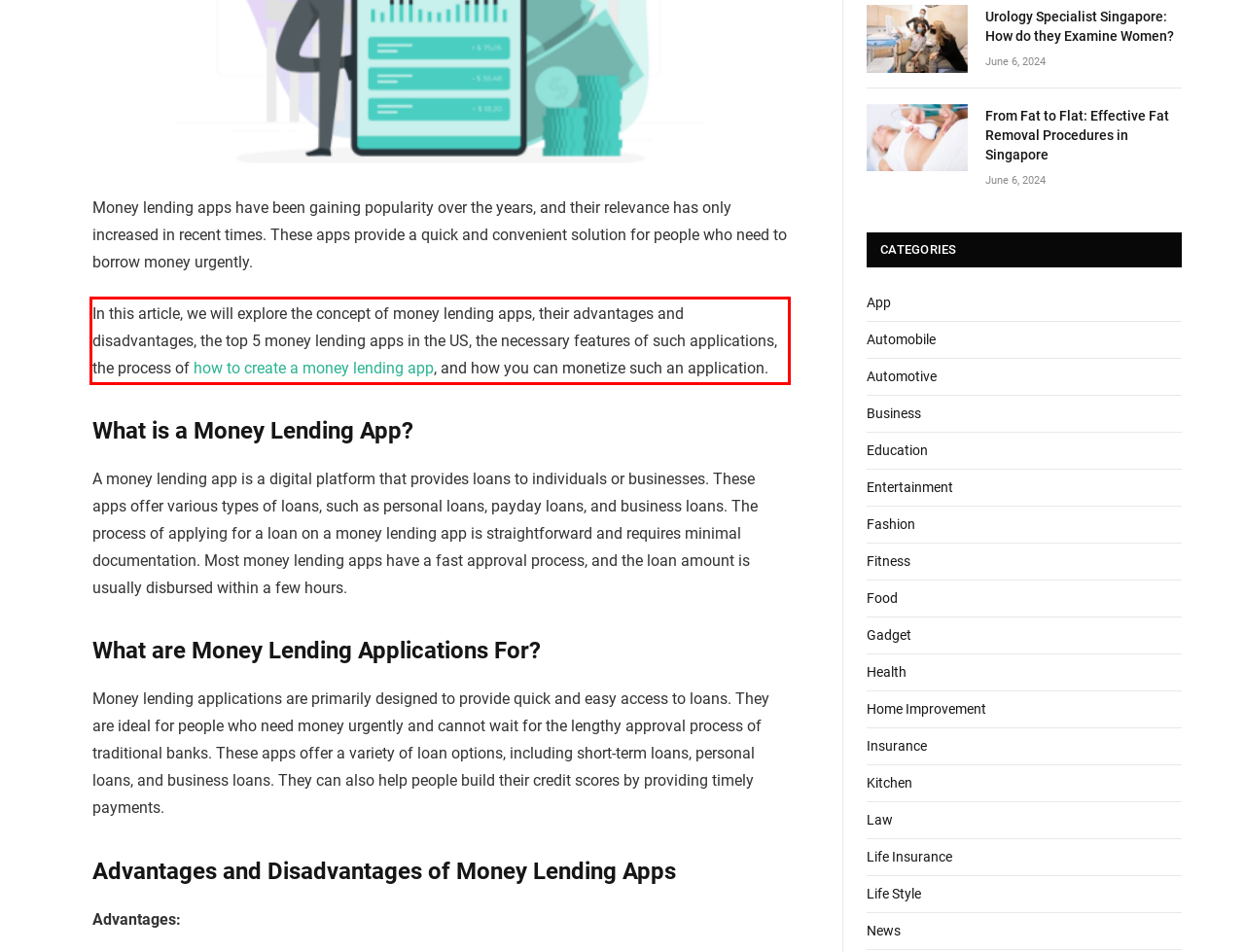Please extract the text content from the UI element enclosed by the red rectangle in the screenshot.

In this article, we will explore the concept of money lending apps, their advantages and disadvantages, the top 5 money lending apps in the US, the necessary features of such applications, the process of how to create a money lending app, and how you can monetize such an application.